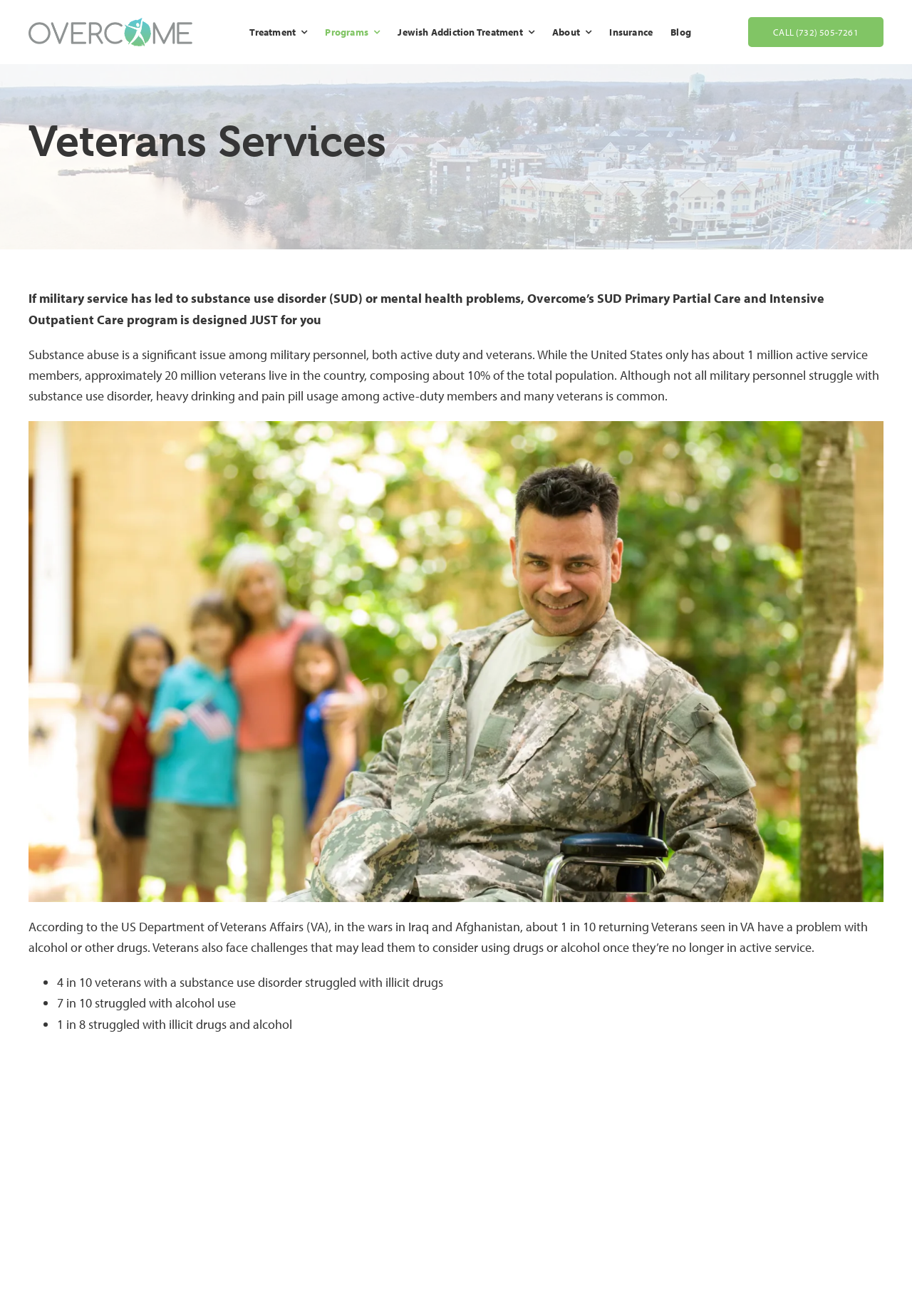How many veterans with a substance use disorder struggled with illicit drugs?
Analyze the image and deliver a detailed answer to the question.

I found this information in the ListMarker element with the text '•' followed by the StaticText element that says '4 in 10 veterans with a substance use disorder struggled with illicit drugs'.